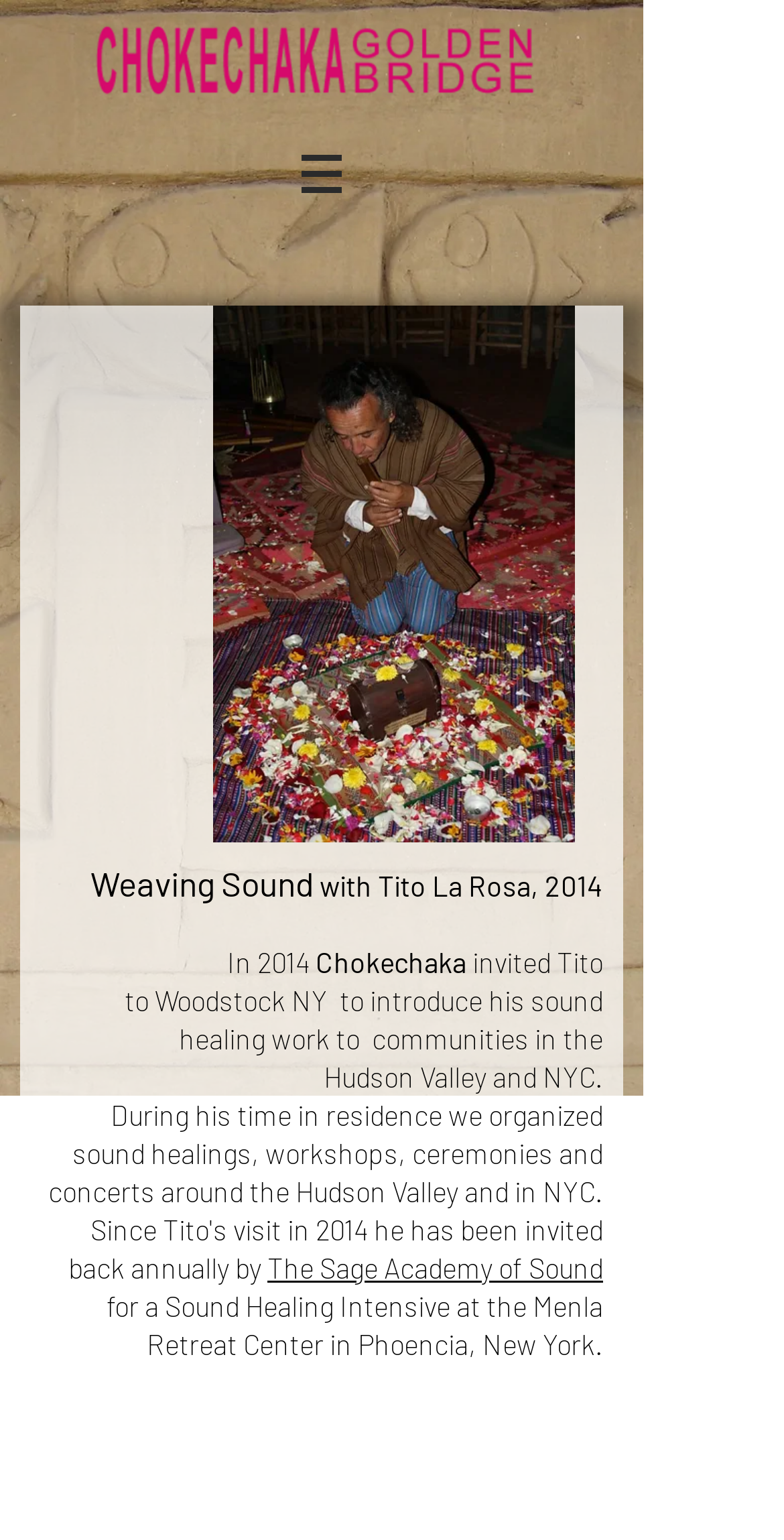In what year did Tito La Rosa first visit Woodstock NY?
Based on the image, please offer an in-depth response to the question.

I found the answer by reading the heading text on the page, which mentions 'Weaving Sound with Tito La Rosa, 2014'. This suggests that Tito La Rosa first visited Woodstock NY in 2014.